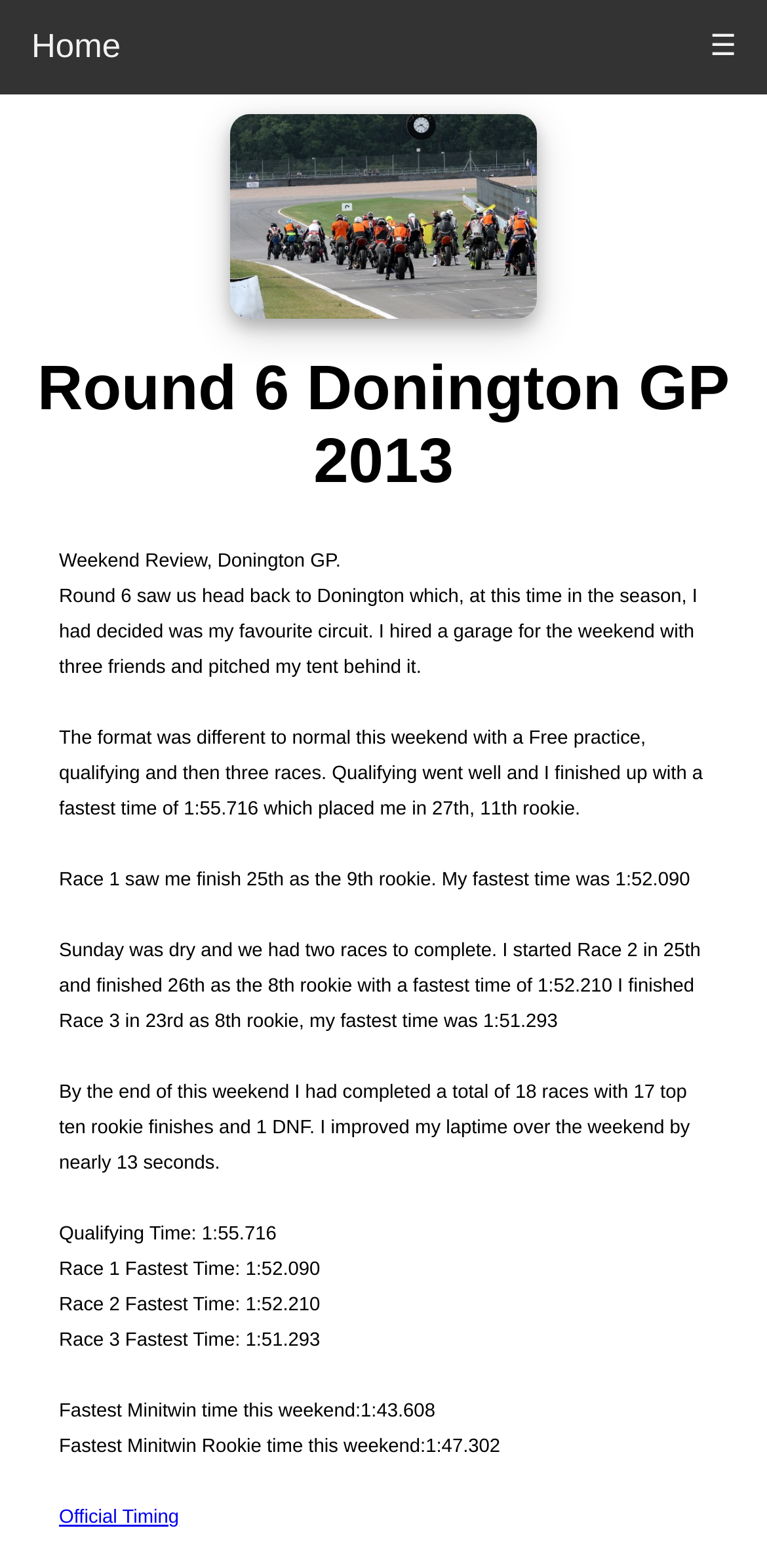What is the total number of races completed by the end of the weekend?
Provide an in-depth and detailed answer to the question.

The total number of races completed by the end of the weekend is mentioned in the text 'By the end of this weekend I had completed a total of 18 races with 17 top ten rookie finishes and 1 DNF.'